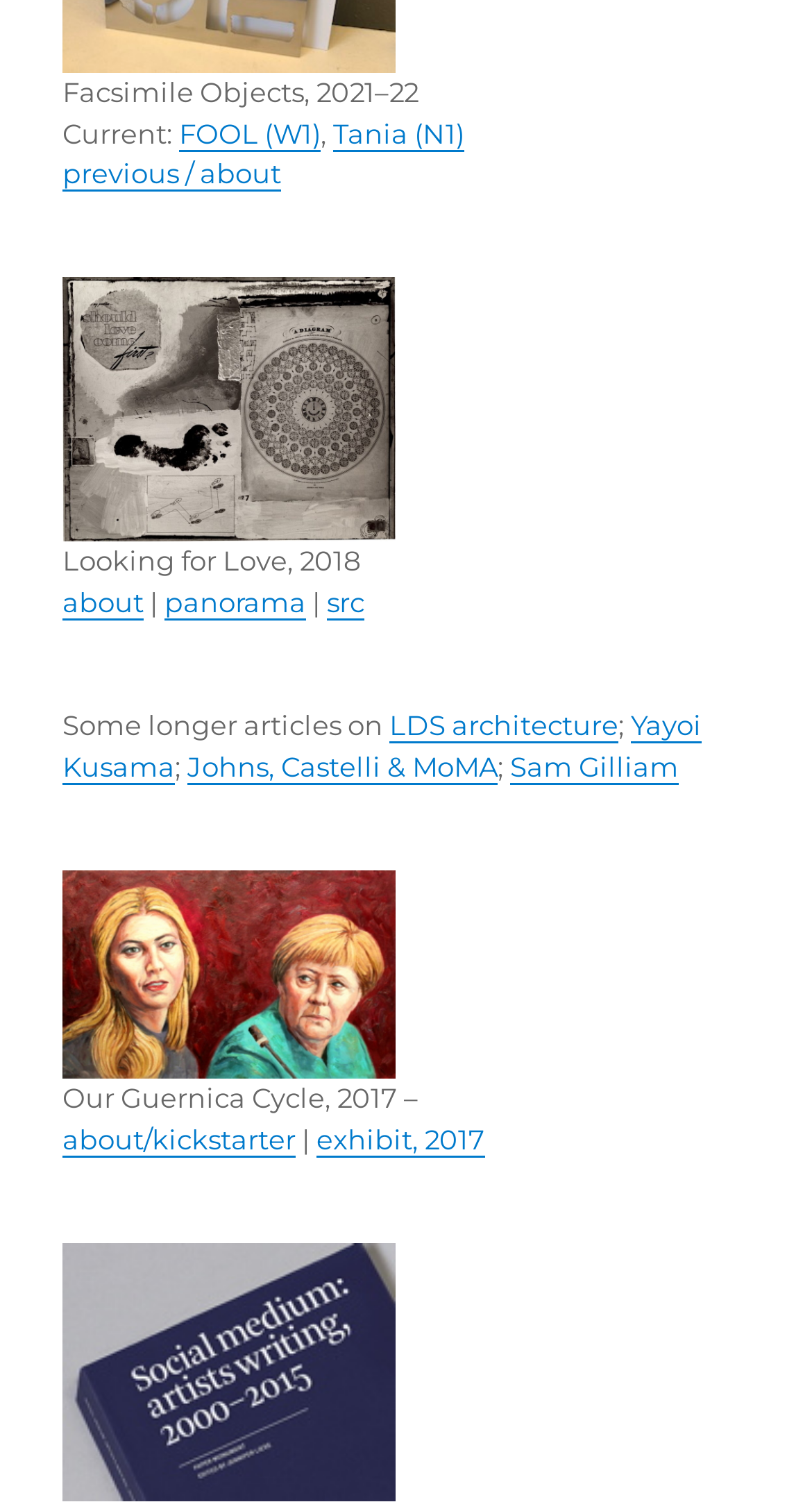Use a single word or phrase to answer the question: What is the title of the first artwork?

Facsimile Objects, 2021–22